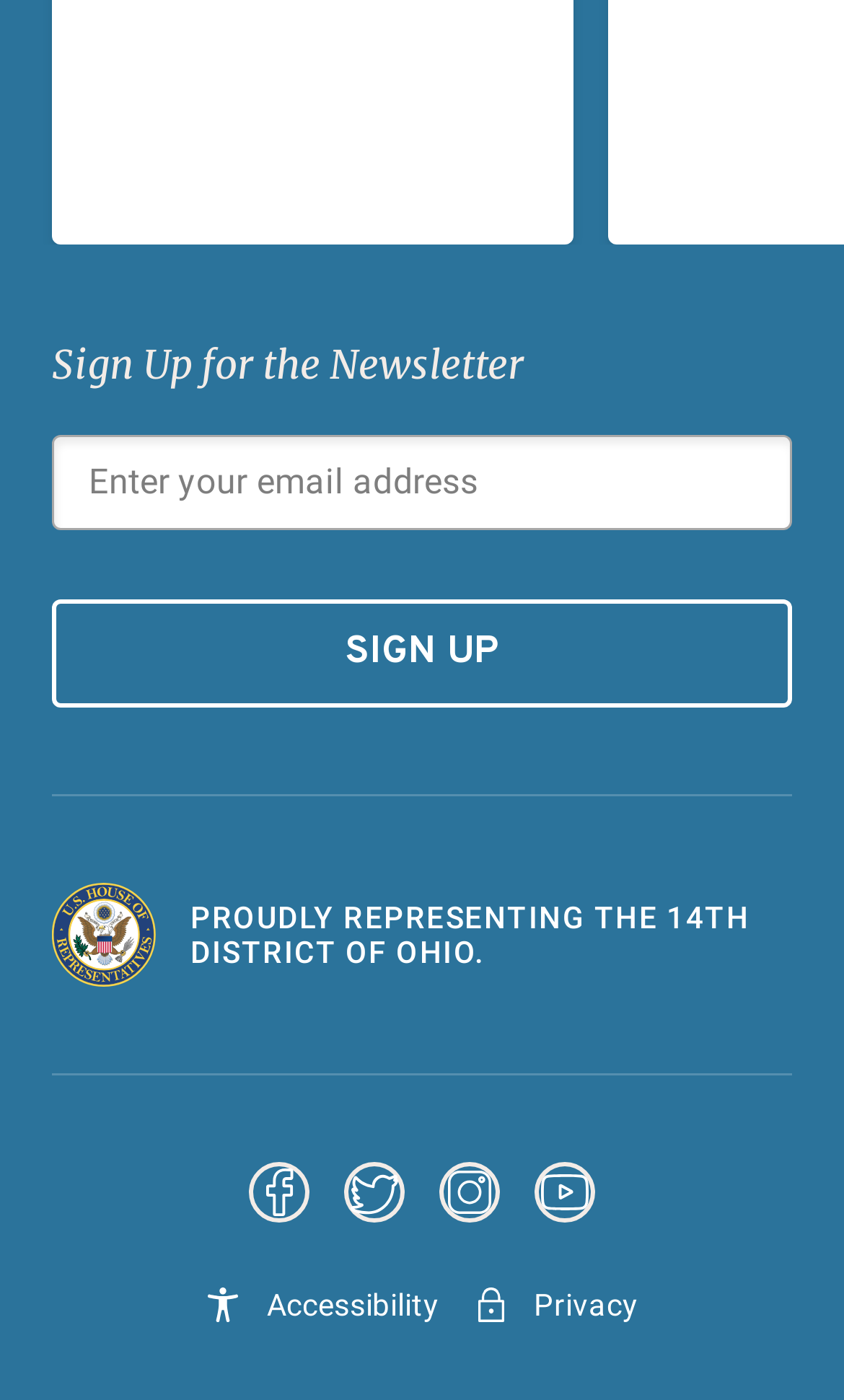How many social media links are present?
Using the image, give a concise answer in the form of a single word or short phrase.

4